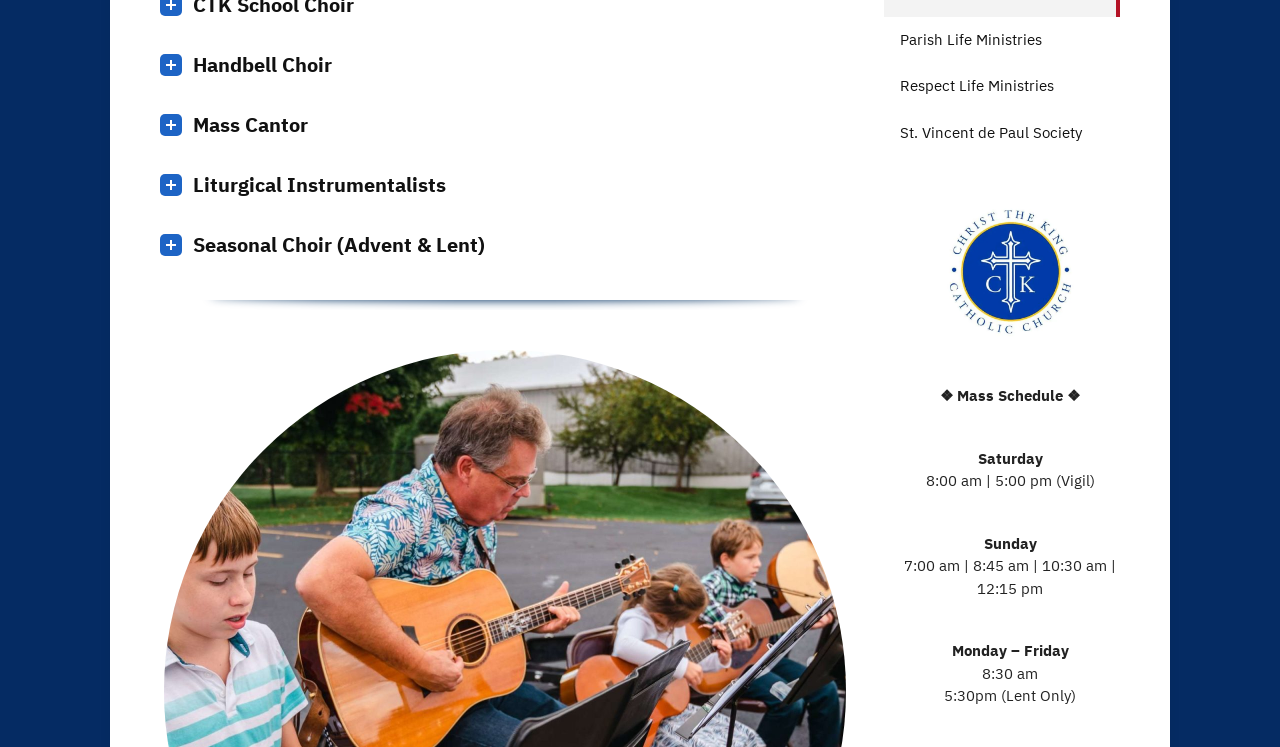Give the bounding box coordinates for the element described by: "Respect Life Ministries".

[0.691, 0.084, 0.875, 0.147]